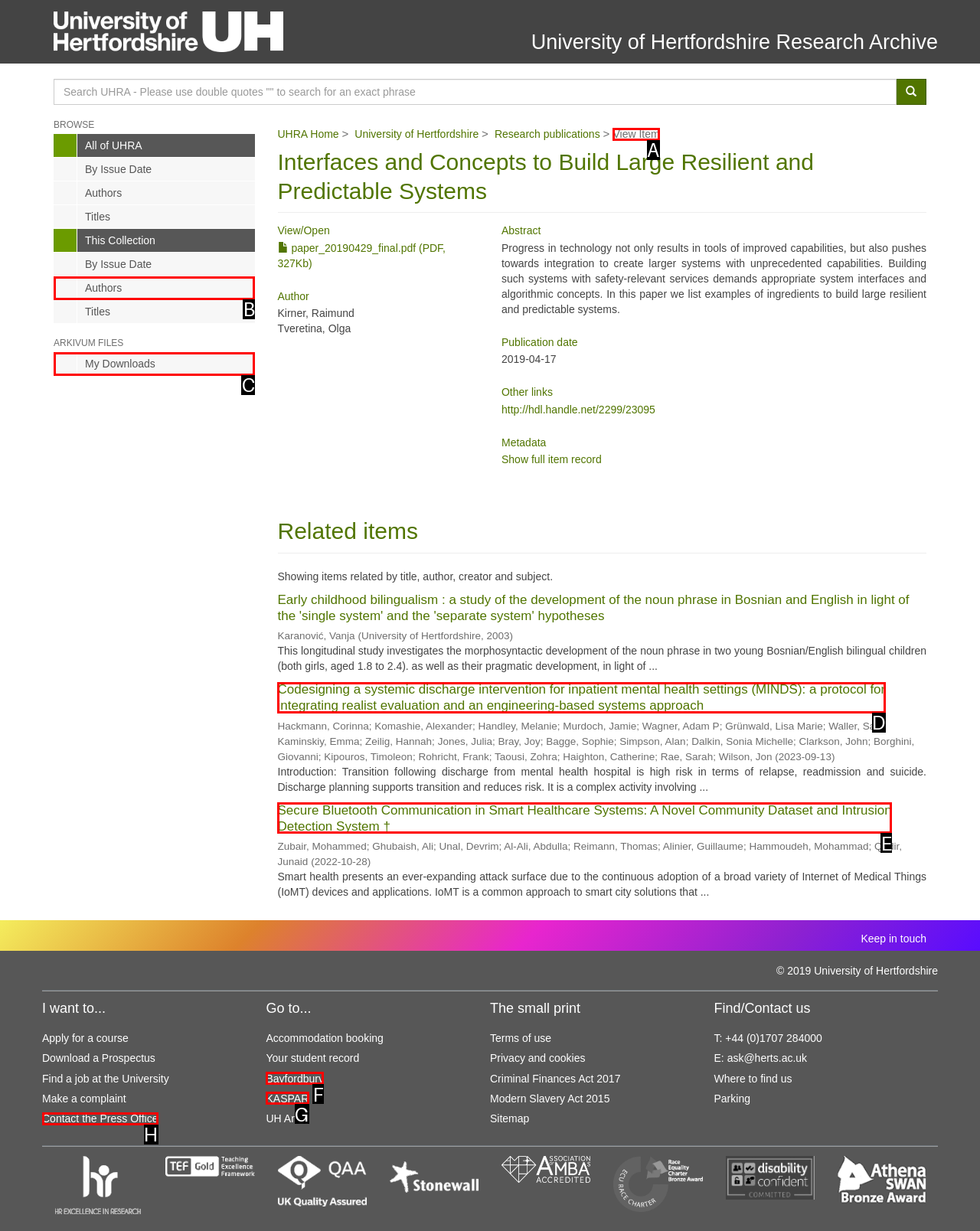Given the task: View item, indicate which boxed UI element should be clicked. Provide your answer using the letter associated with the correct choice.

A